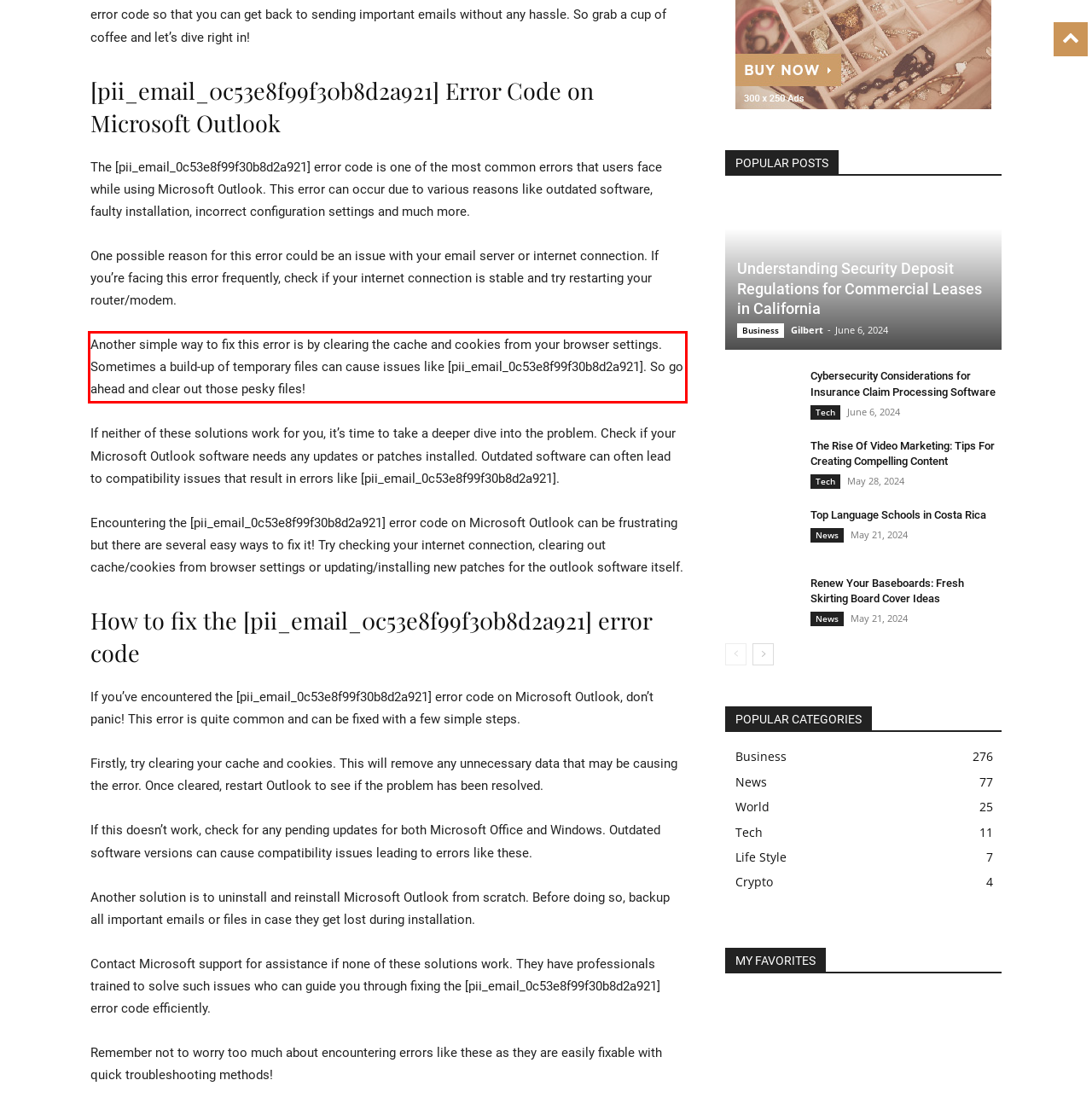Please identify and extract the text content from the UI element encased in a red bounding box on the provided webpage screenshot.

Another simple way to fix this error is by clearing the cache and cookies from your browser settings. Sometimes a build-up of temporary files can cause issues like [pii_email_0c53e8f99f30b8d2a921]. So go ahead and clear out those pesky files!